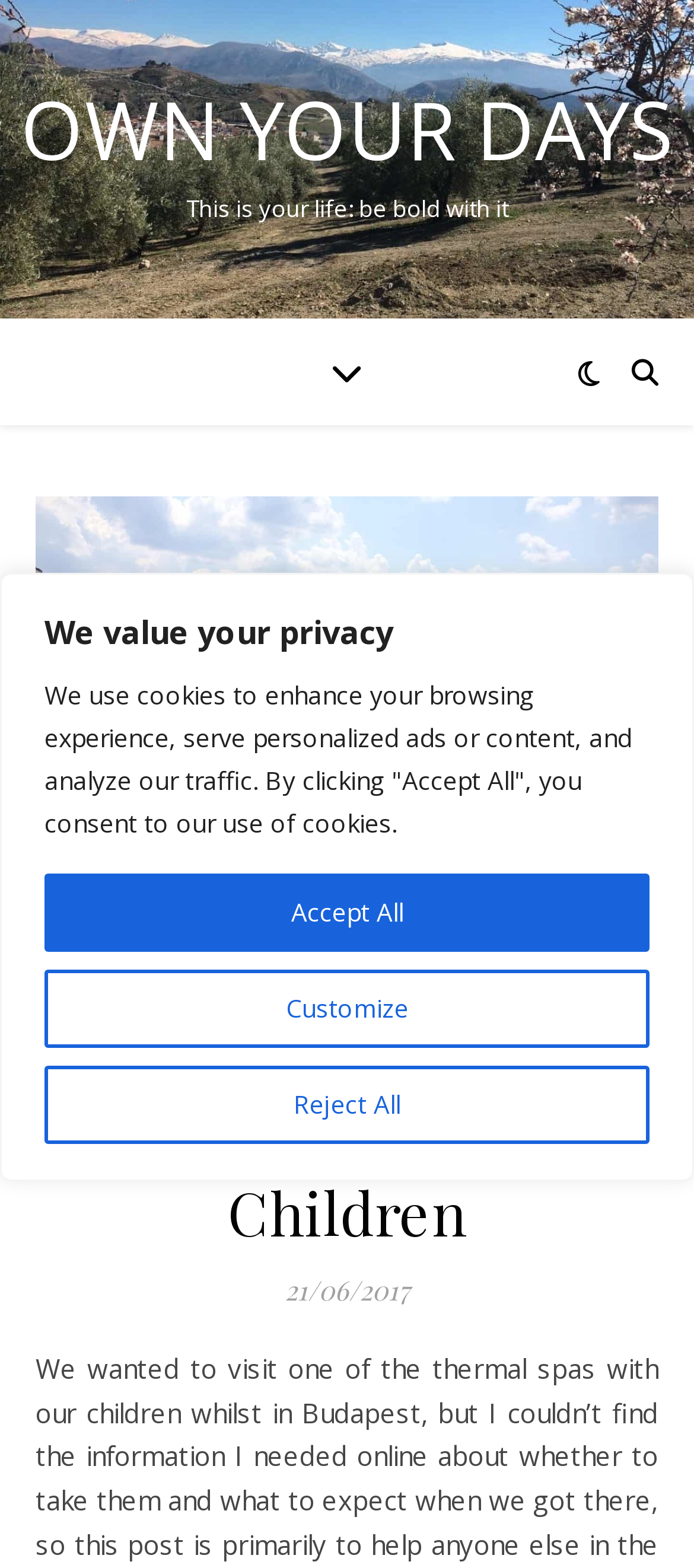Identify the headline of the webpage and generate its text content.

Budapest: Visiting Széchenyi Baths with Children